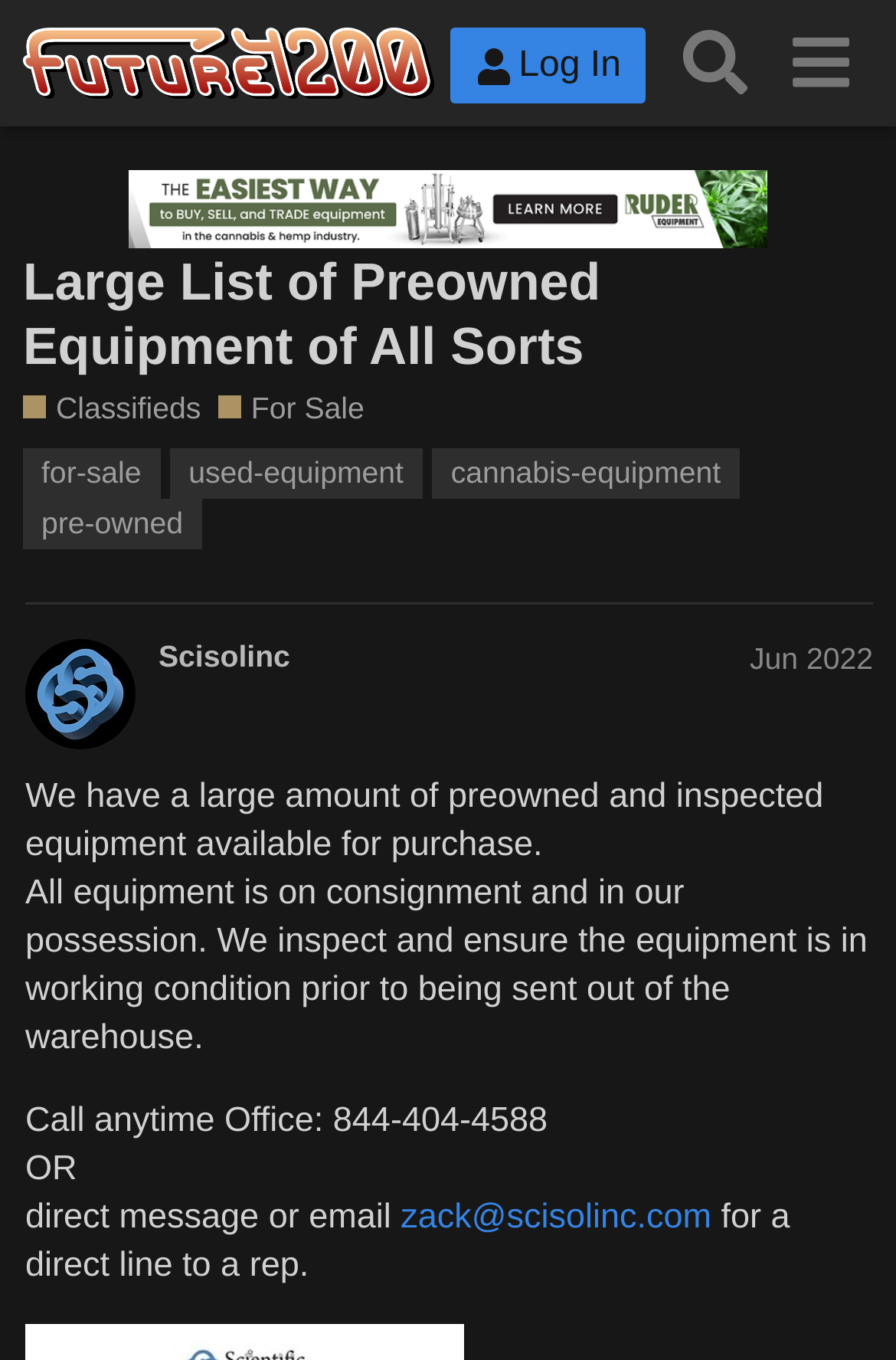Pinpoint the bounding box coordinates of the clickable element needed to complete the instruction: "View 'For Sale' category". The coordinates should be provided as four float numbers between 0 and 1: [left, top, right, bottom].

[0.243, 0.285, 0.407, 0.316]